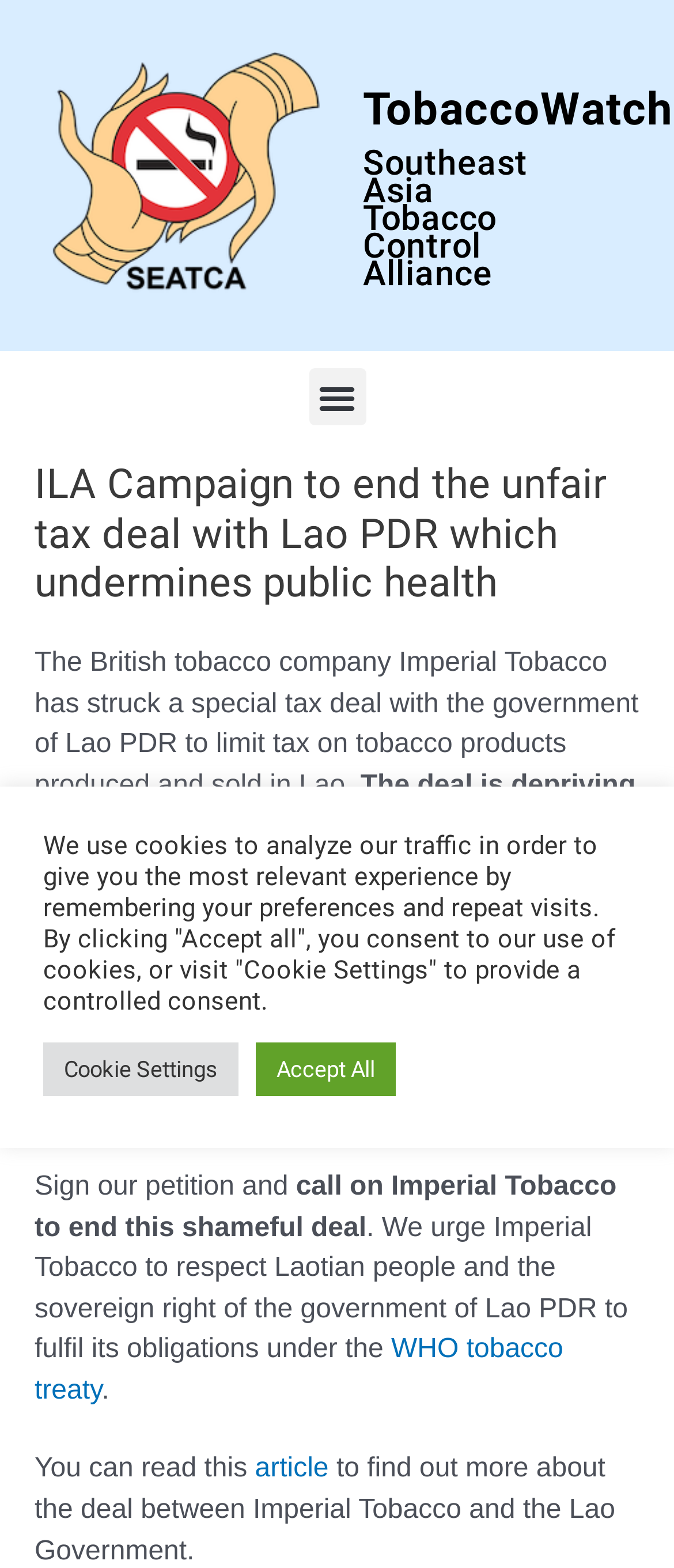Using the description "Search", predict the bounding box of the relevant HTML element.

[0.84, 0.087, 0.955, 0.137]